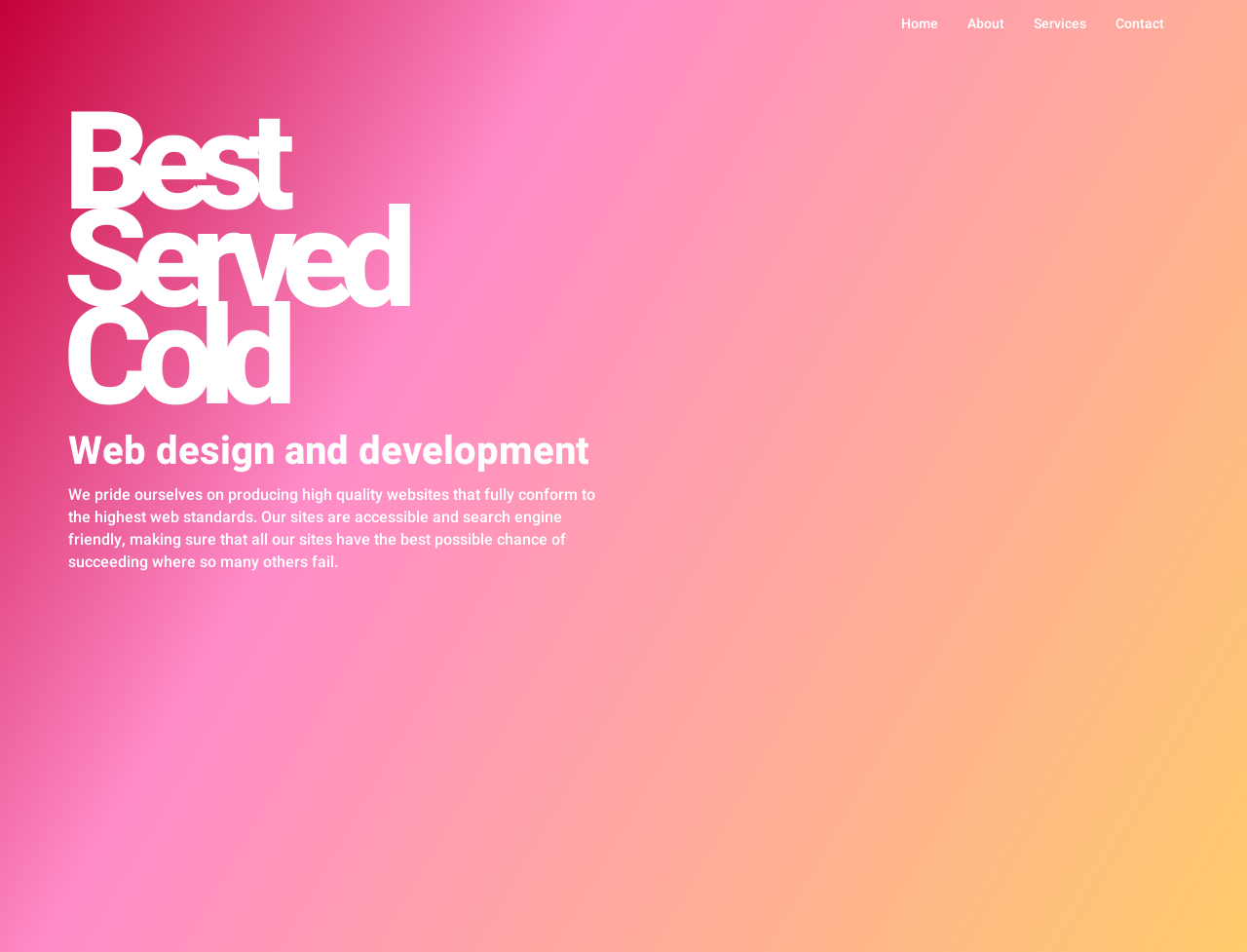Create an elaborate caption that covers all aspects of the webpage.

The webpage is titled "Best Served Cold" and has a navigation menu at the top, consisting of four links: "Home", "About", "Services", and "Contact", aligned horizontally from left to right. 

Below the navigation menu, there is a prominent heading "Best Served Cold" that spans almost the entire width of the page. 

Underneath the heading, there is a subheading "Web design and development" positioned slightly to the right of the center. 

A paragraph of text follows the subheading, describing the website's focus on producing high-quality websites that conform to web standards, are accessible, and search engine friendly. This text is positioned below the subheading and is slightly indented to the right.